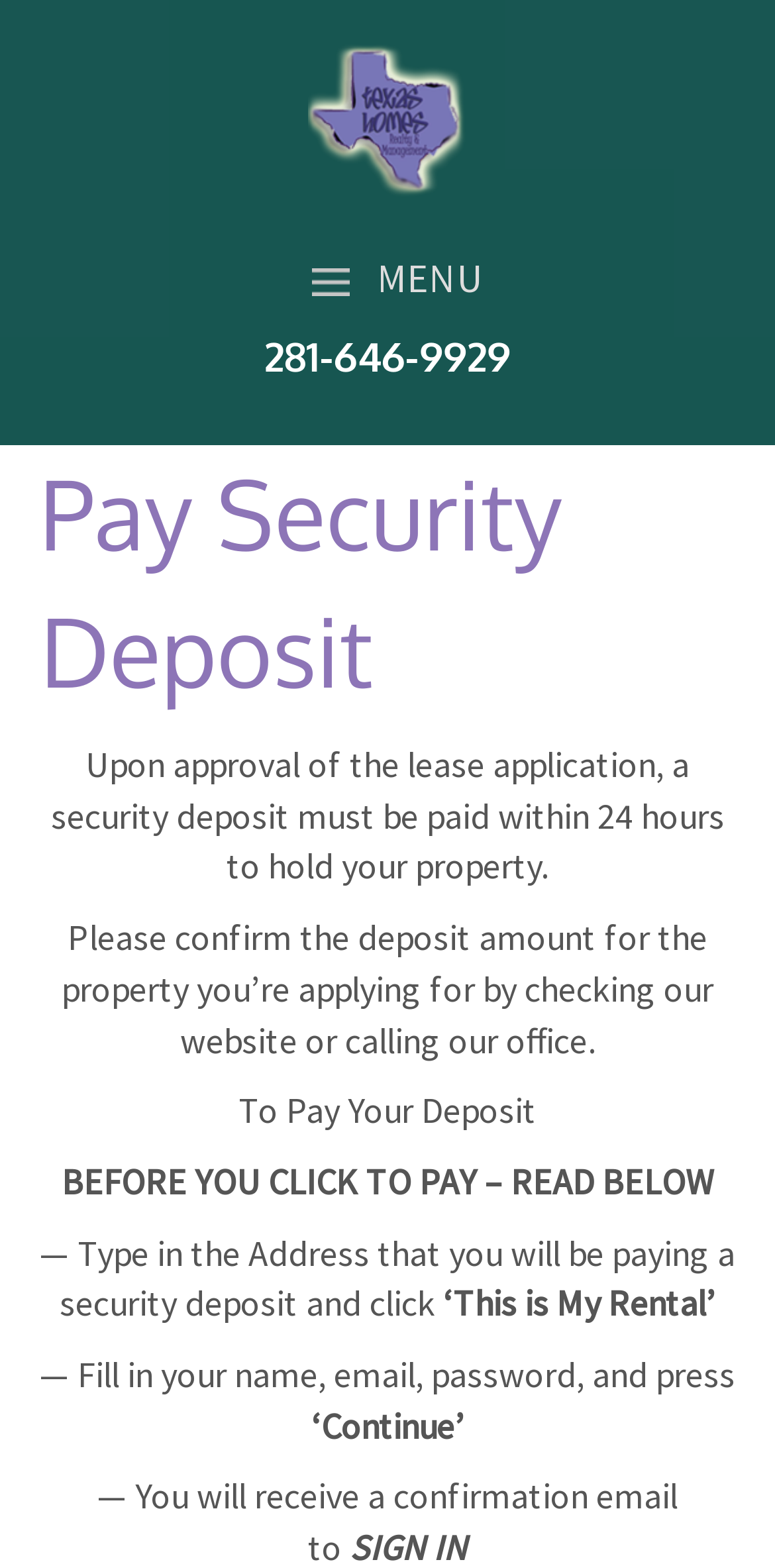What is the phone number on the webpage? Look at the image and give a one-word or short phrase answer.

281-646-9929